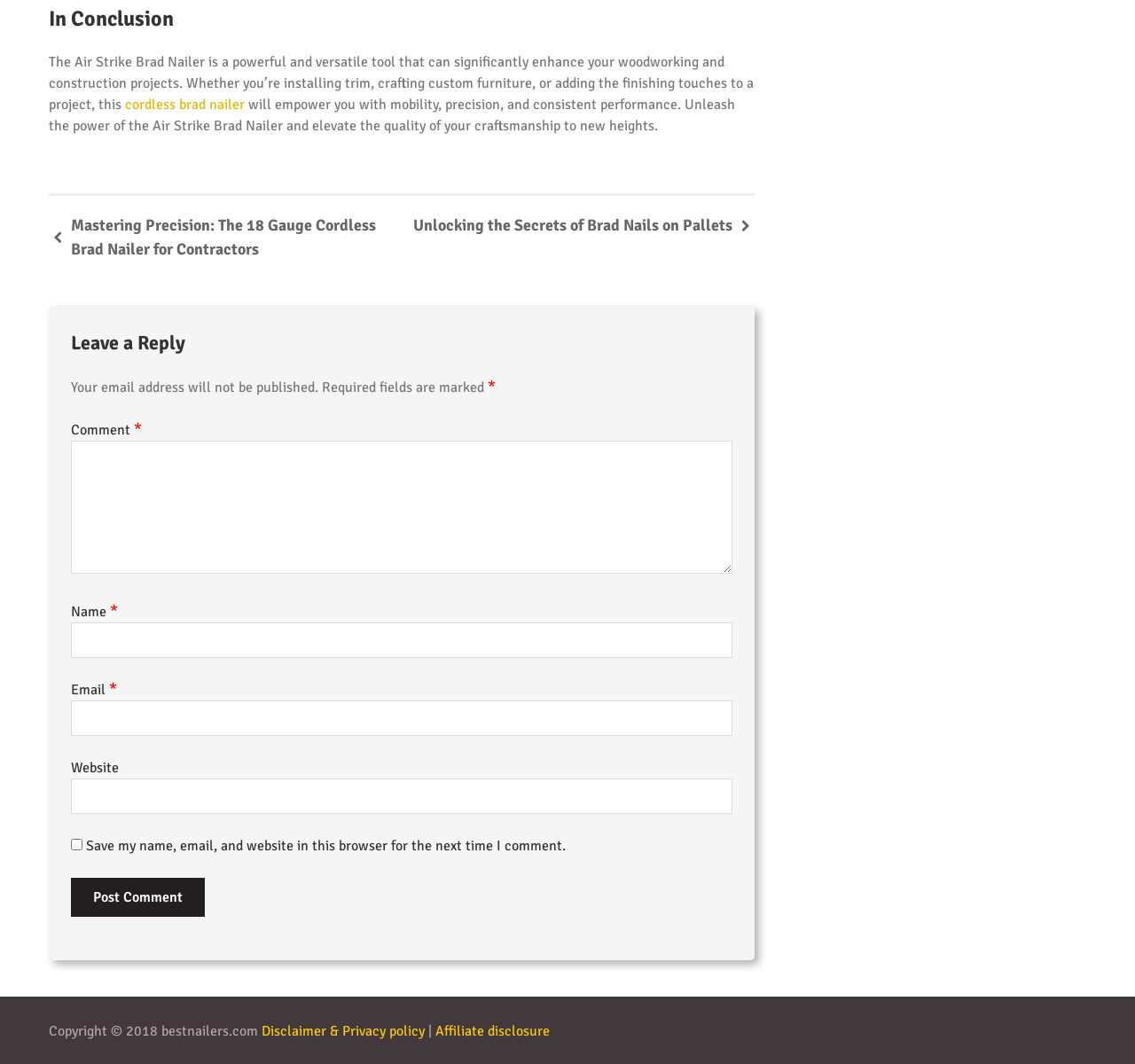Carefully examine the image and provide an in-depth answer to the question: What is the purpose of the form at the bottom?

The form at the bottom of the webpage is for leaving a reply or comment, as indicated by the heading 'Leave a Reply' and the presence of text fields for name, email, and comment, as well as a button to post the comment.